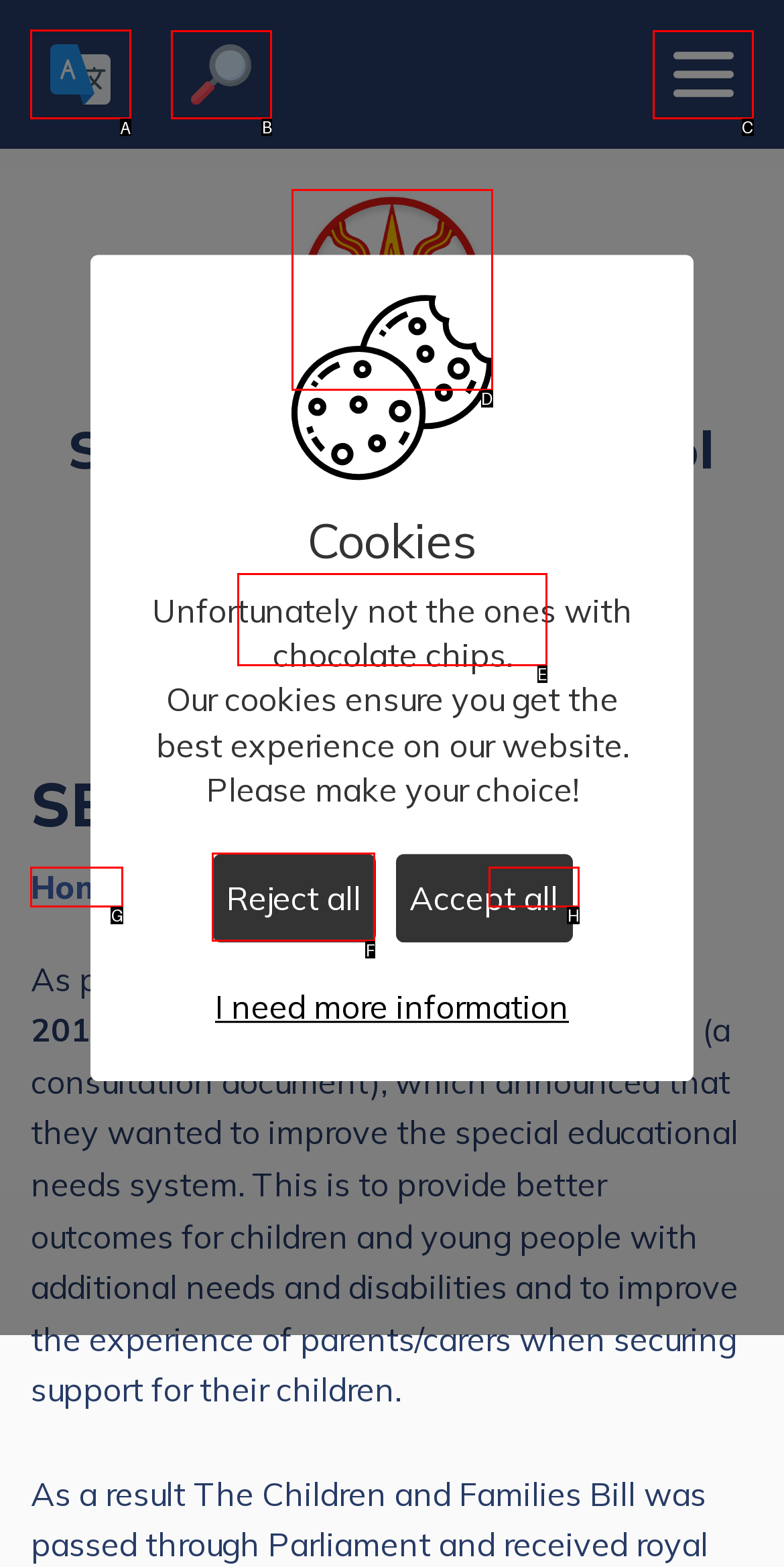Identify the HTML element to click to execute this task: Translate the page Respond with the letter corresponding to the proper option.

A